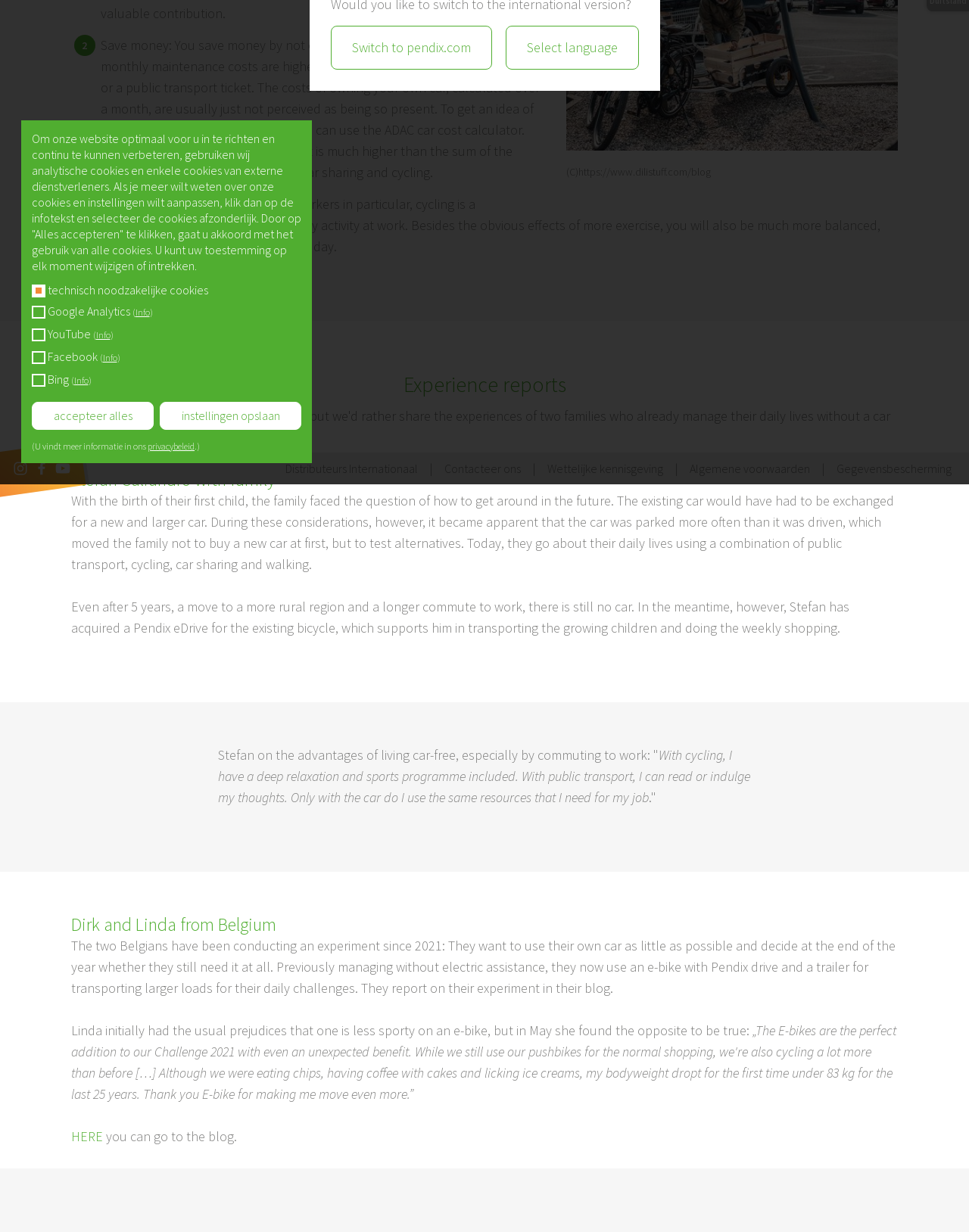Given the webpage screenshot, identify the bounding box of the UI element that matches this description: "Construction & Real Estate".

None